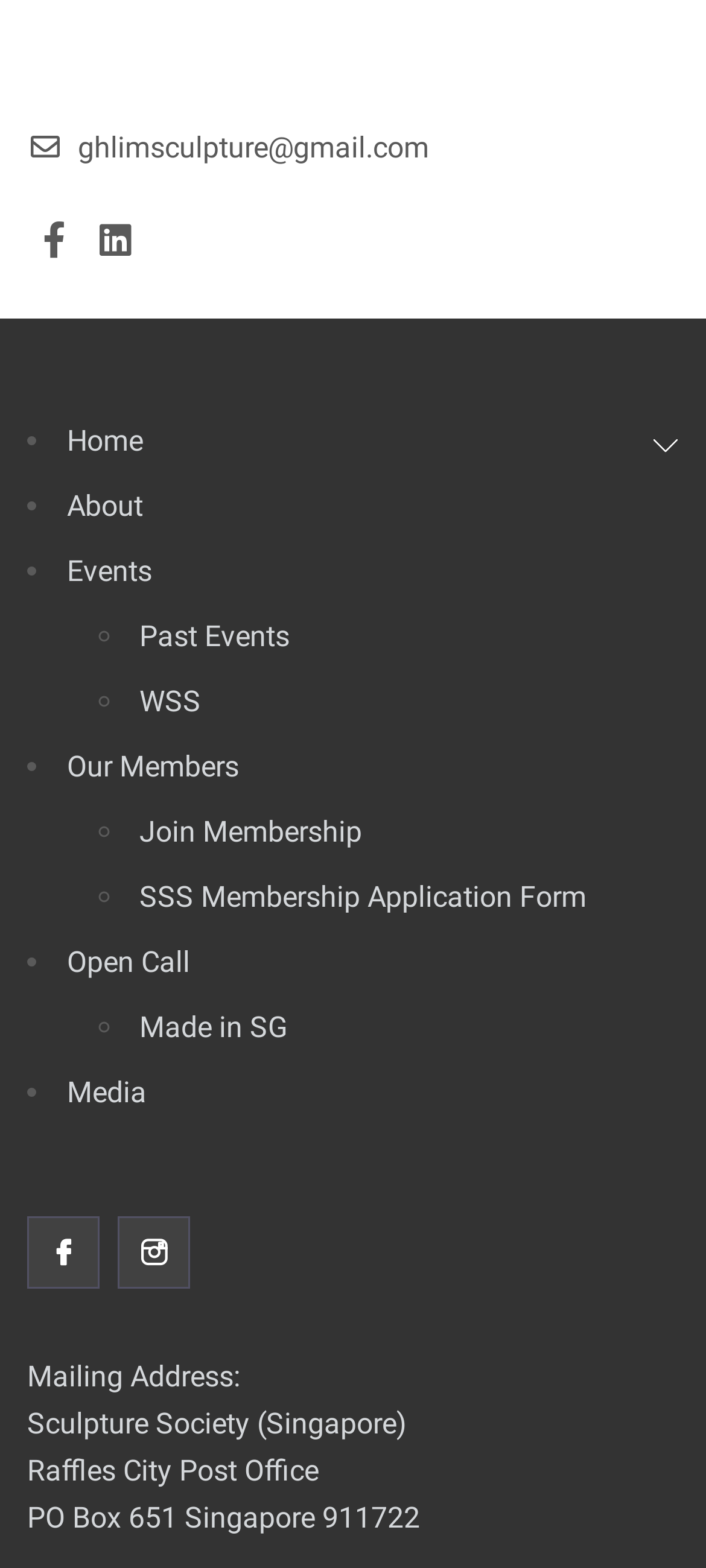Extract the bounding box coordinates for the UI element described as: "Made in SG".

[0.197, 0.635, 0.408, 0.676]